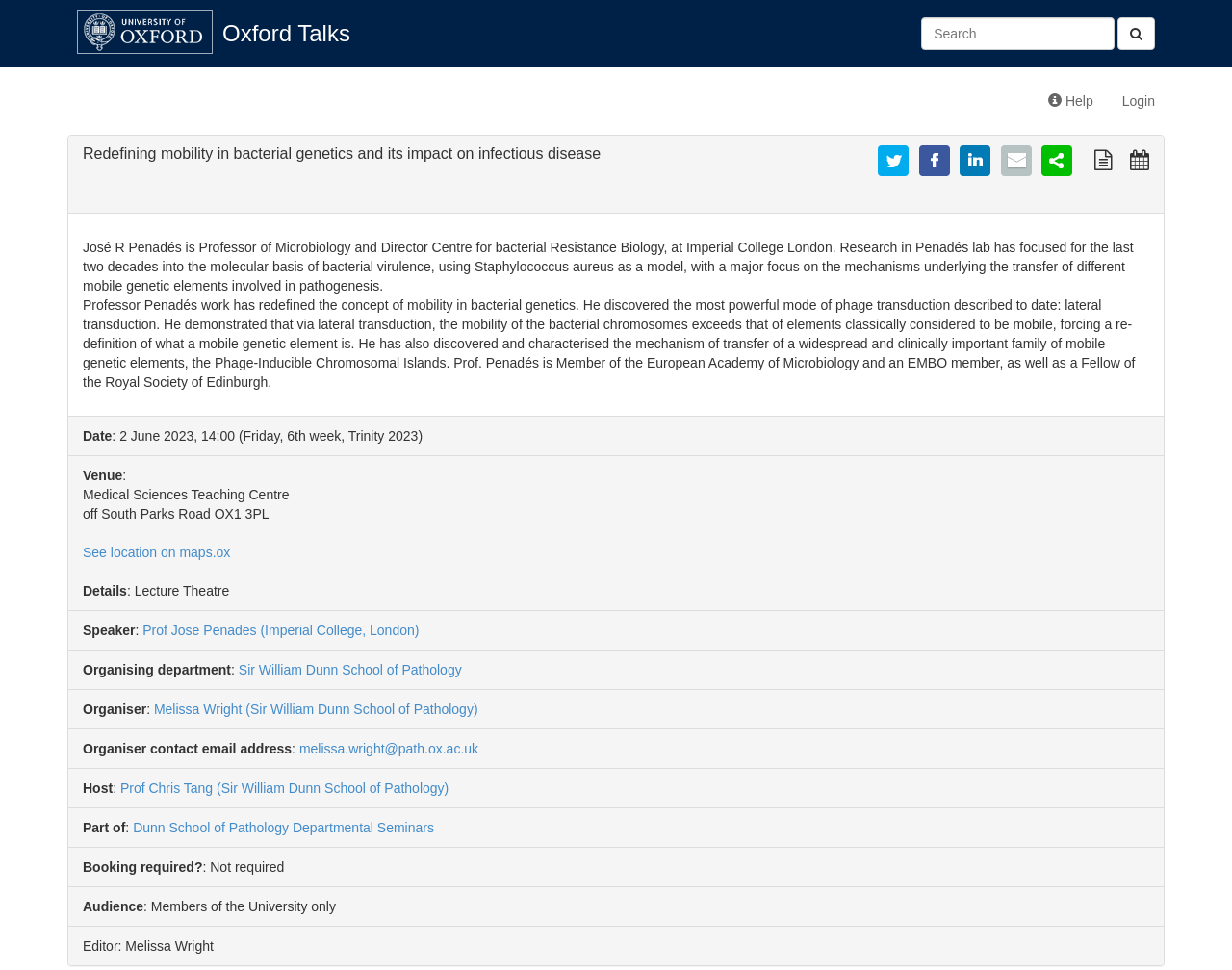Using the provided element description, identify the bounding box coordinates as (top-left x, top-left y, bottom-right x, bottom-right y). Ensure all values are between 0 and 1. Description: parent_node: Oxford Talks

[0.062, 0.01, 0.173, 0.056]